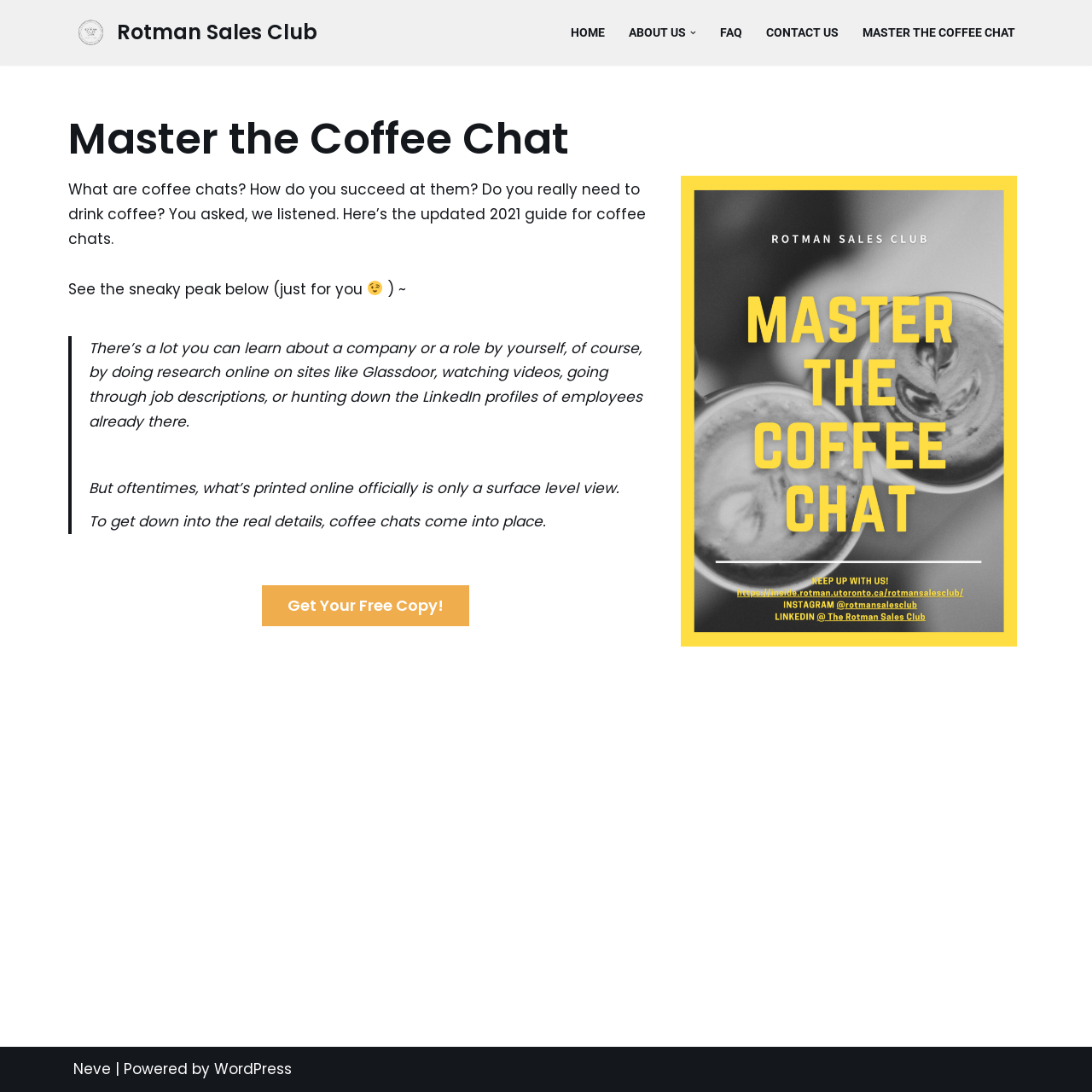Please specify the bounding box coordinates of the area that should be clicked to accomplish the following instruction: "Visit the 'ABOUT US' page". The coordinates should consist of four float numbers between 0 and 1, i.e., [left, top, right, bottom].

[0.576, 0.02, 0.628, 0.04]